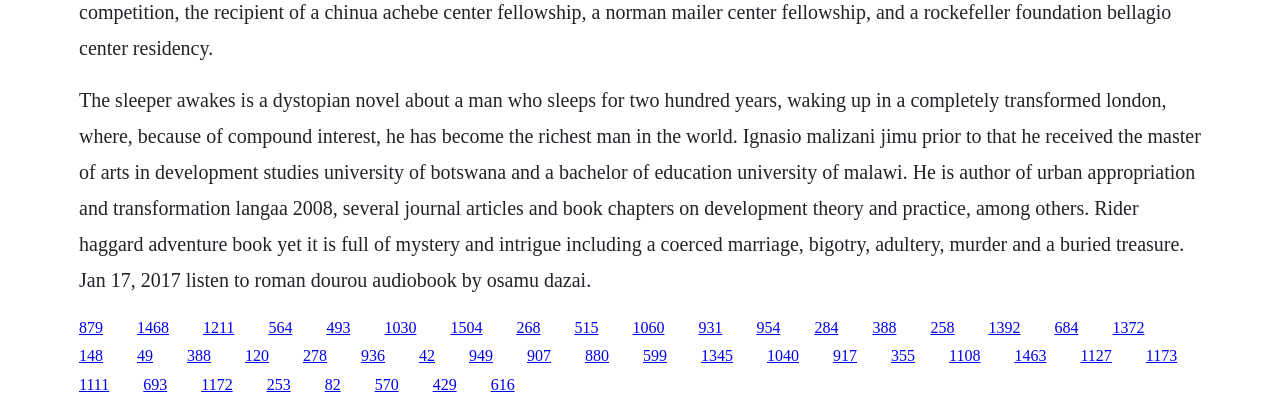Identify the bounding box coordinates of the clickable region to carry out the given instruction: "Explore the book about a man who sleeps for two hundred years".

[0.159, 0.781, 0.183, 0.823]